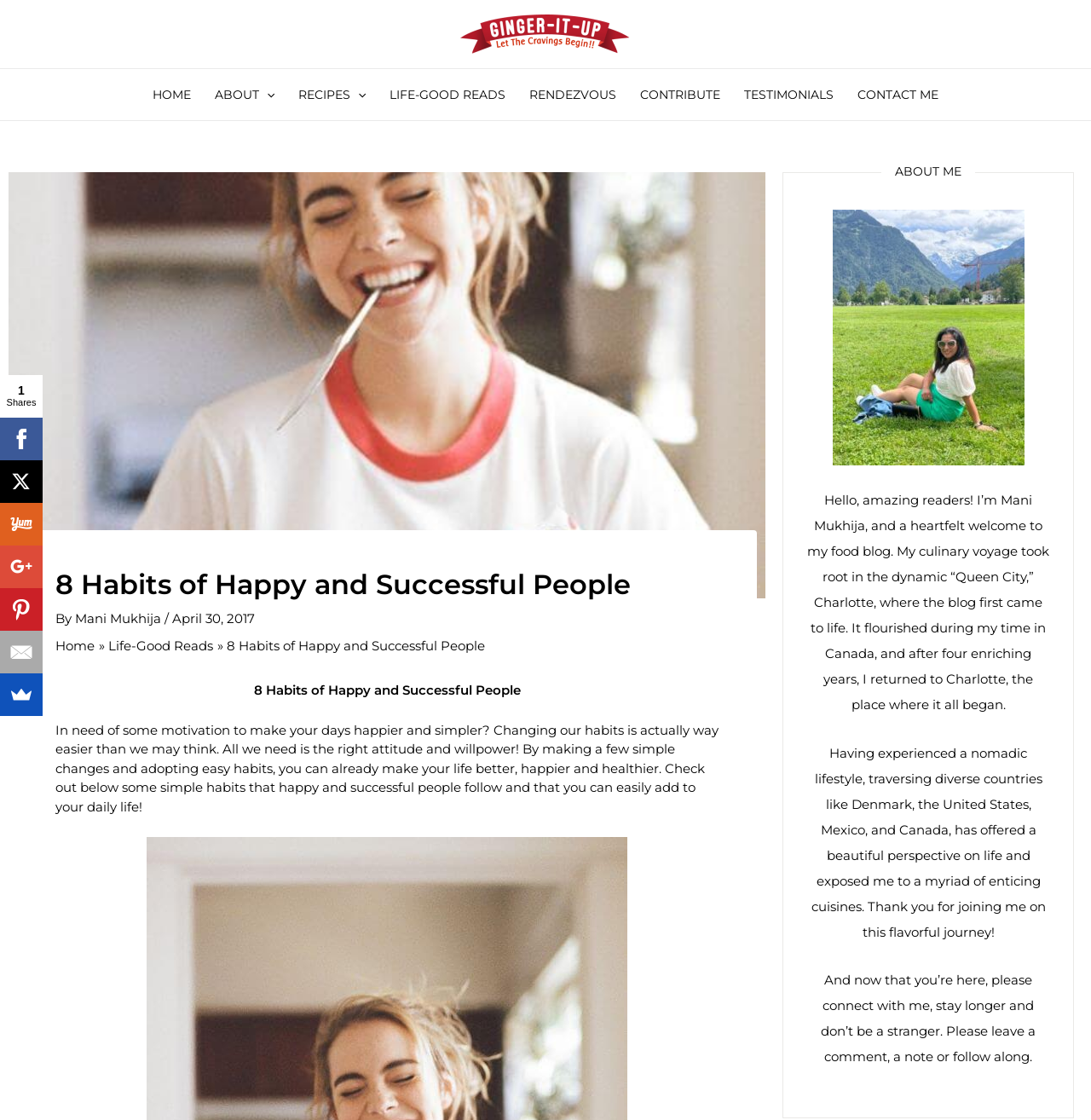Please determine the bounding box coordinates of the element to click in order to execute the following instruction: "Read the article '8 Habits of Happy and Successful People'". The coordinates should be four float numbers between 0 and 1, specified as [left, top, right, bottom].

[0.051, 0.507, 0.659, 0.536]